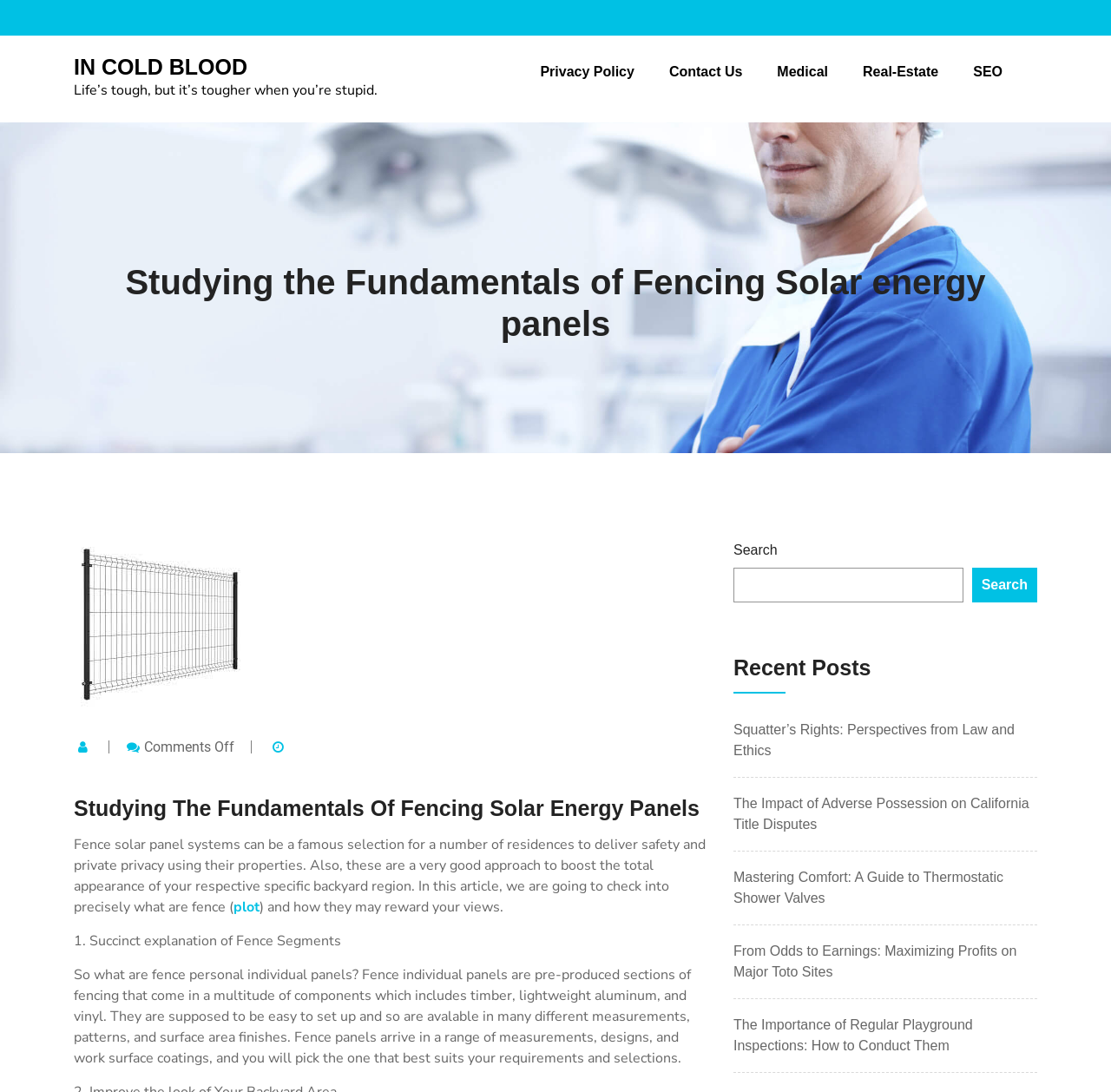Provide the bounding box coordinates for the UI element described in this sentence: "Privacy Policy". The coordinates should be four float values between 0 and 1, i.e., [left, top, right, bottom].

[0.486, 0.041, 0.571, 0.091]